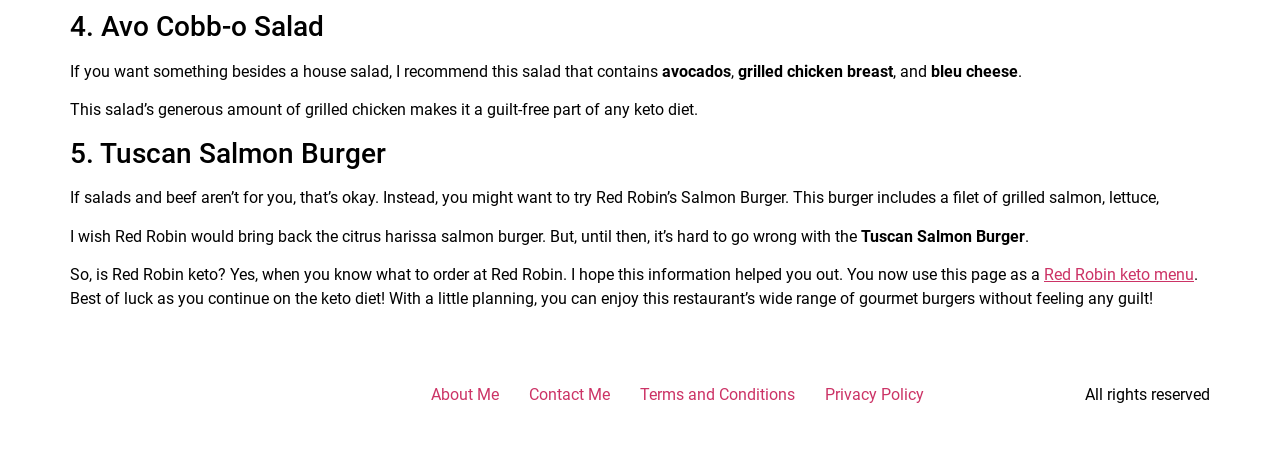Based on the element description: "Terms and Conditions", identify the UI element and provide its bounding box coordinates. Use four float numbers between 0 and 1, [left, top, right, bottom].

[0.488, 0.815, 0.633, 0.888]